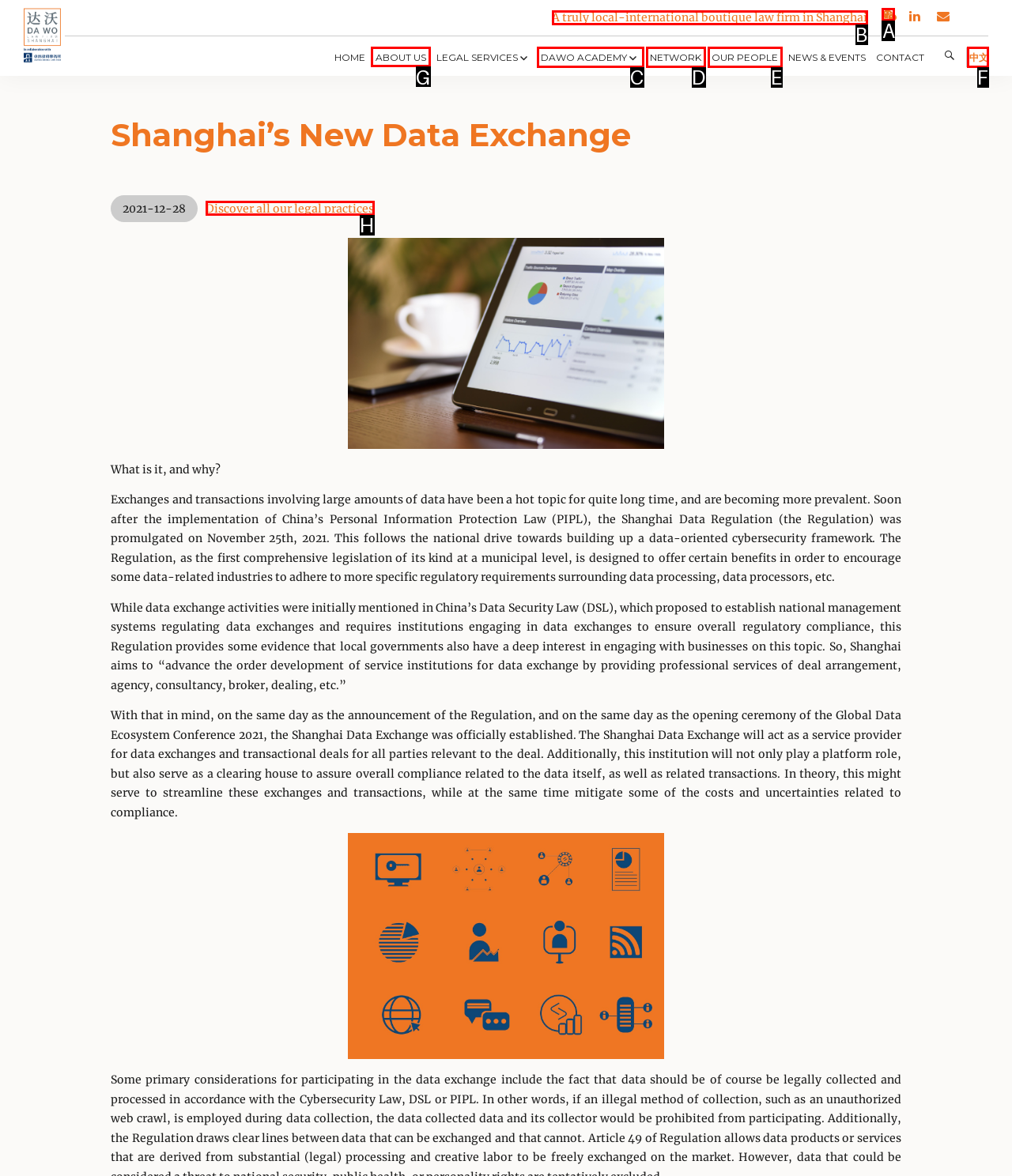Indicate the HTML element to be clicked to accomplish this task: Visit the 'ABOUT US' page Respond using the letter of the correct option.

G